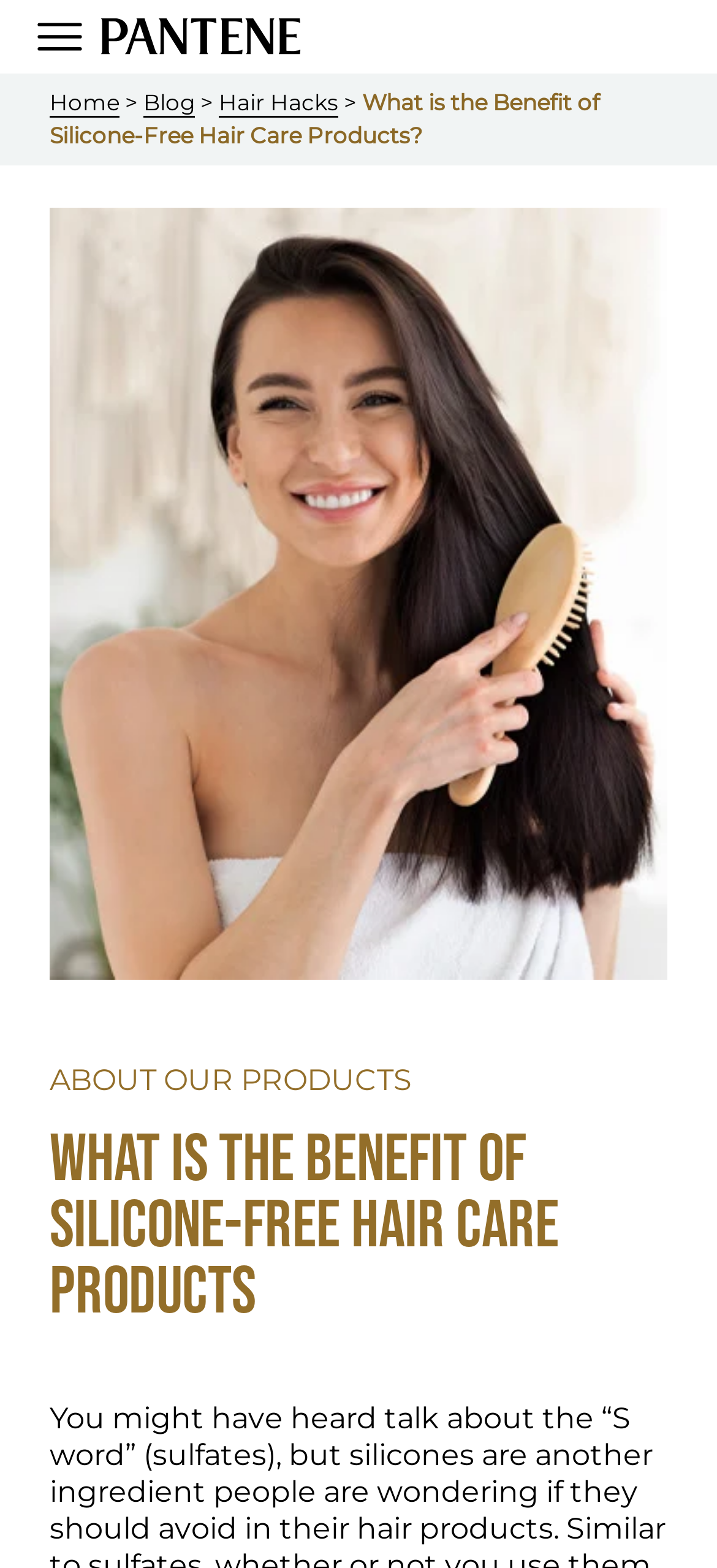What is the purpose of the 'Open Menu' button?
Ensure your answer is thorough and detailed.

By analyzing the generic element 'Open Menu' with an image element inside, I found that it is located at the top of the page, with bounding box coordinates [0.051, 0.009, 0.115, 0.038]. This suggests that the purpose of the 'Open Menu' button is to open the menu, allowing users to navigate to different sections of the website.